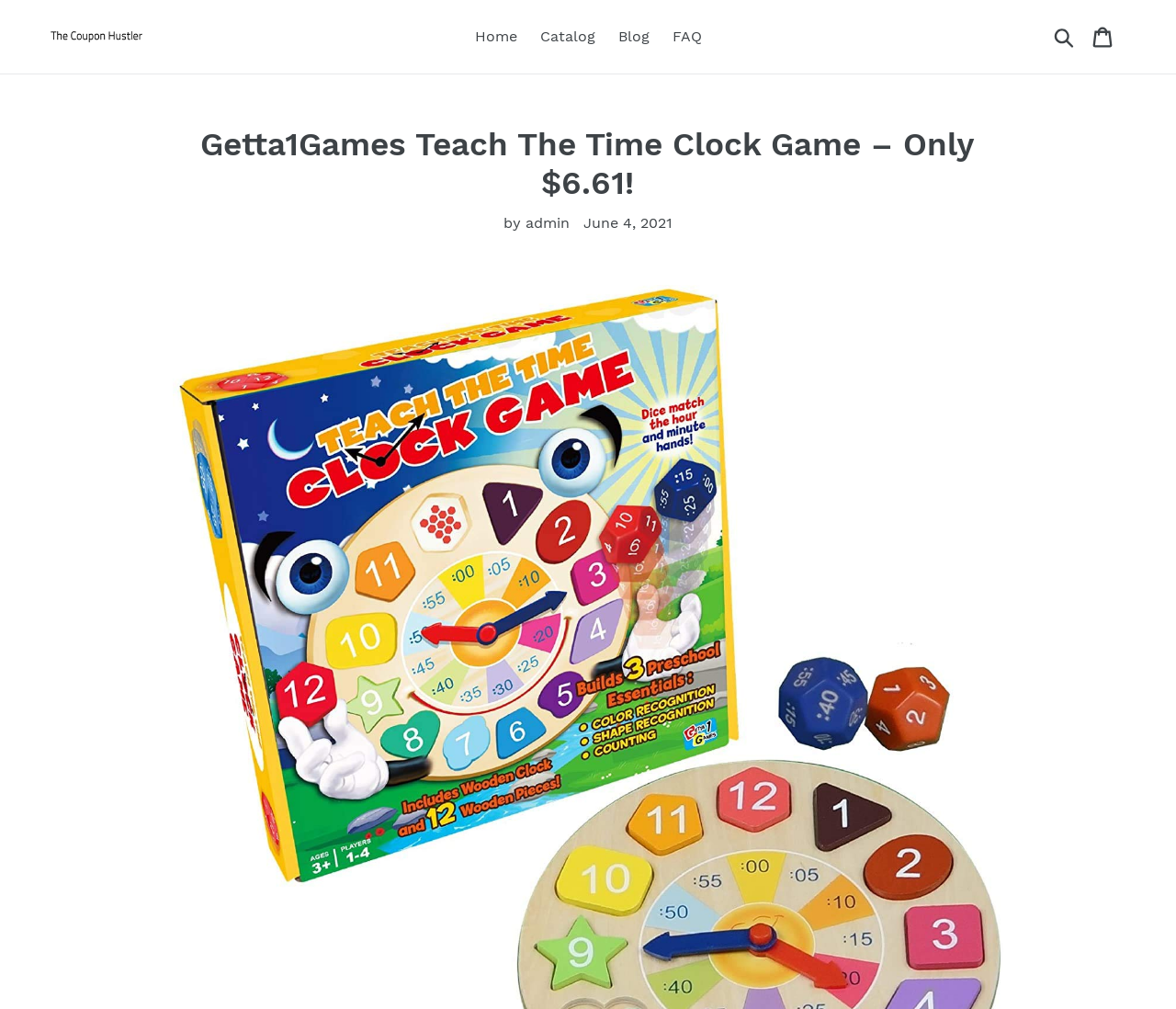Provide a brief response to the question below using a single word or phrase: 
What is the date of the post?

June 4, 2021